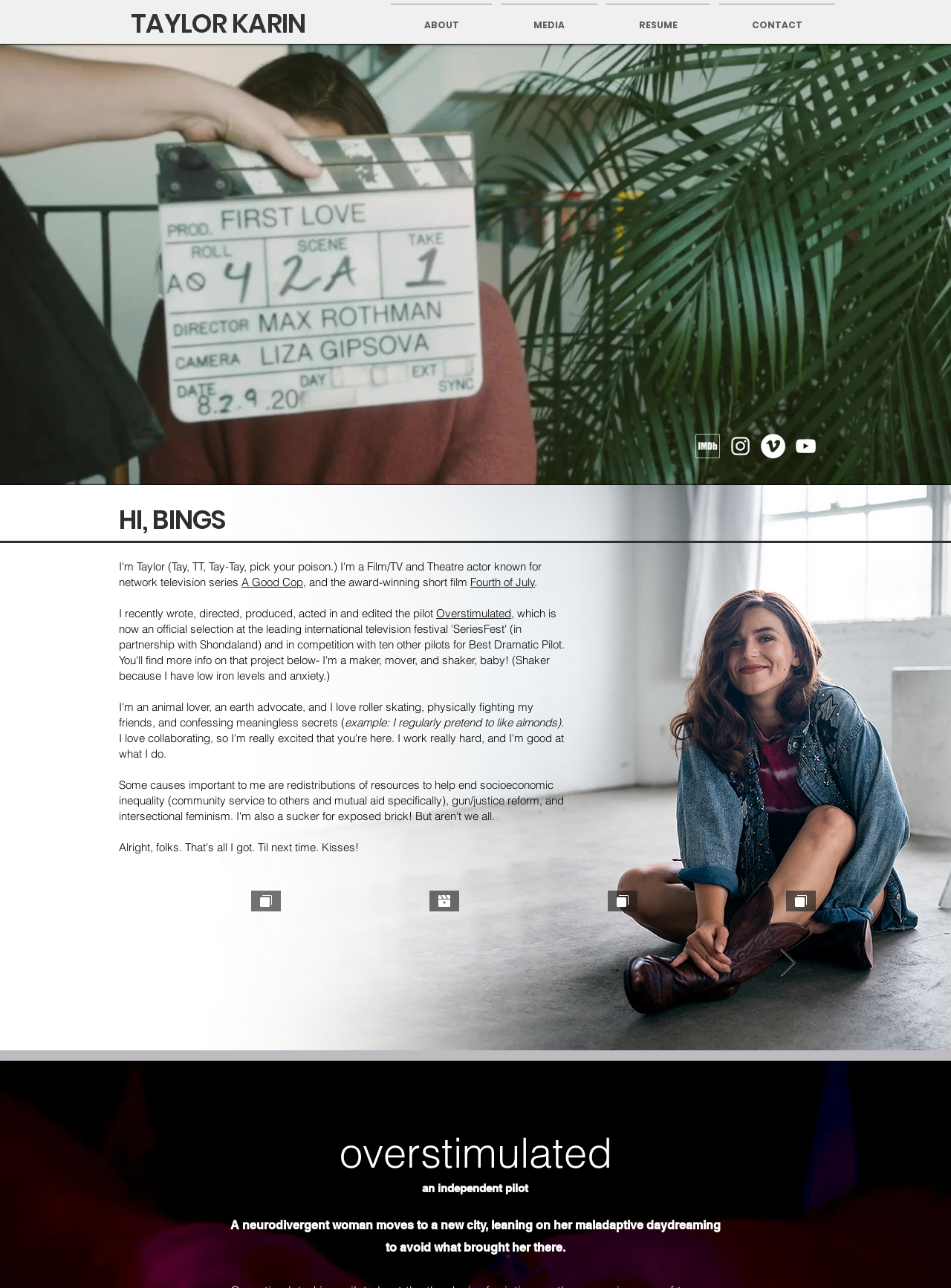Analyze the image and give a detailed response to the question:
What is the name of the pilot written by the actor?

The name of the pilot is mentioned in the text 'I recently wrote, directed, produced, acted in and edited the pilot Overstimulated' in the 'ABOUT' section.